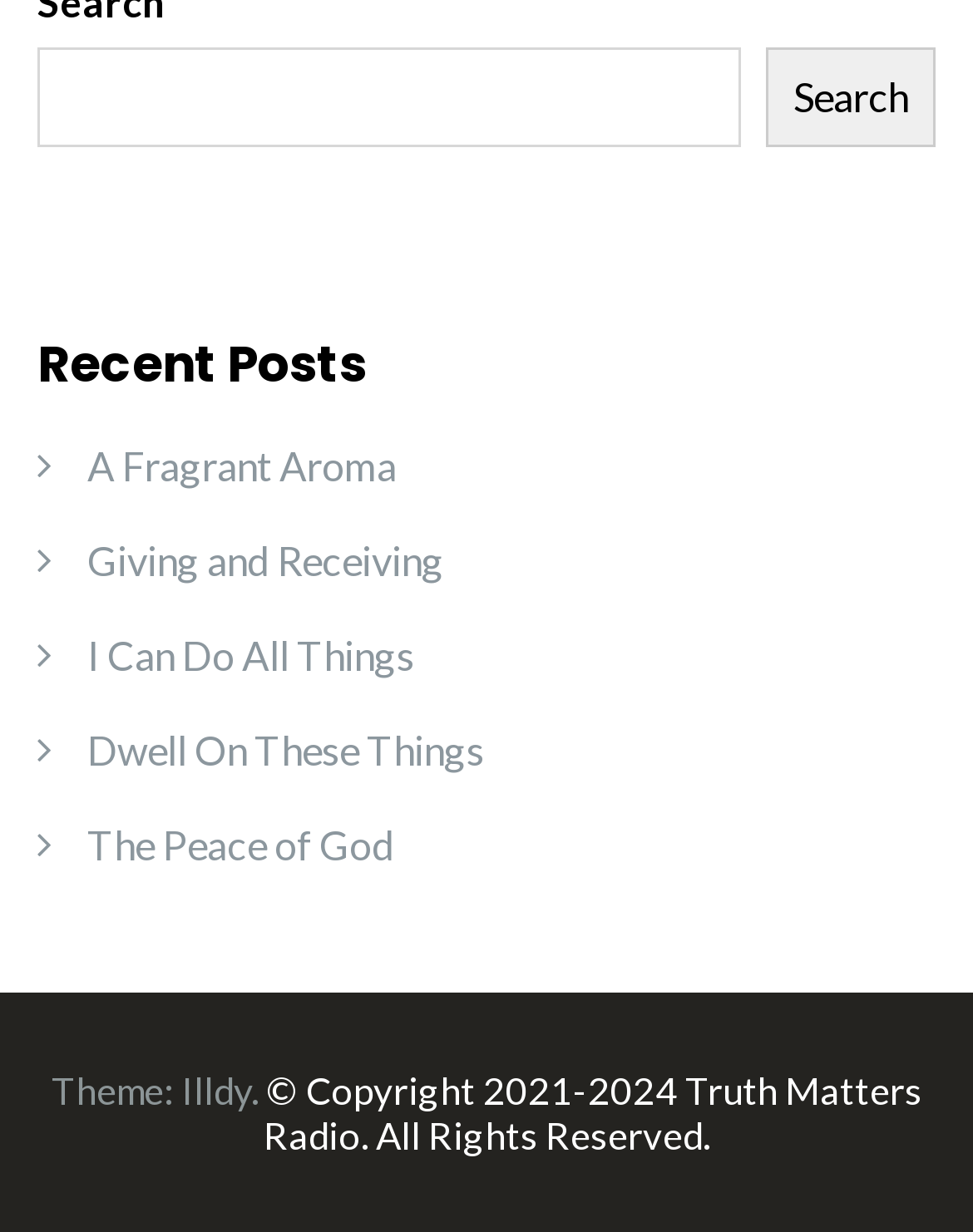Provide the bounding box coordinates of the UI element this sentence describes: "A Fragrant Aroma".

[0.09, 0.357, 0.408, 0.396]